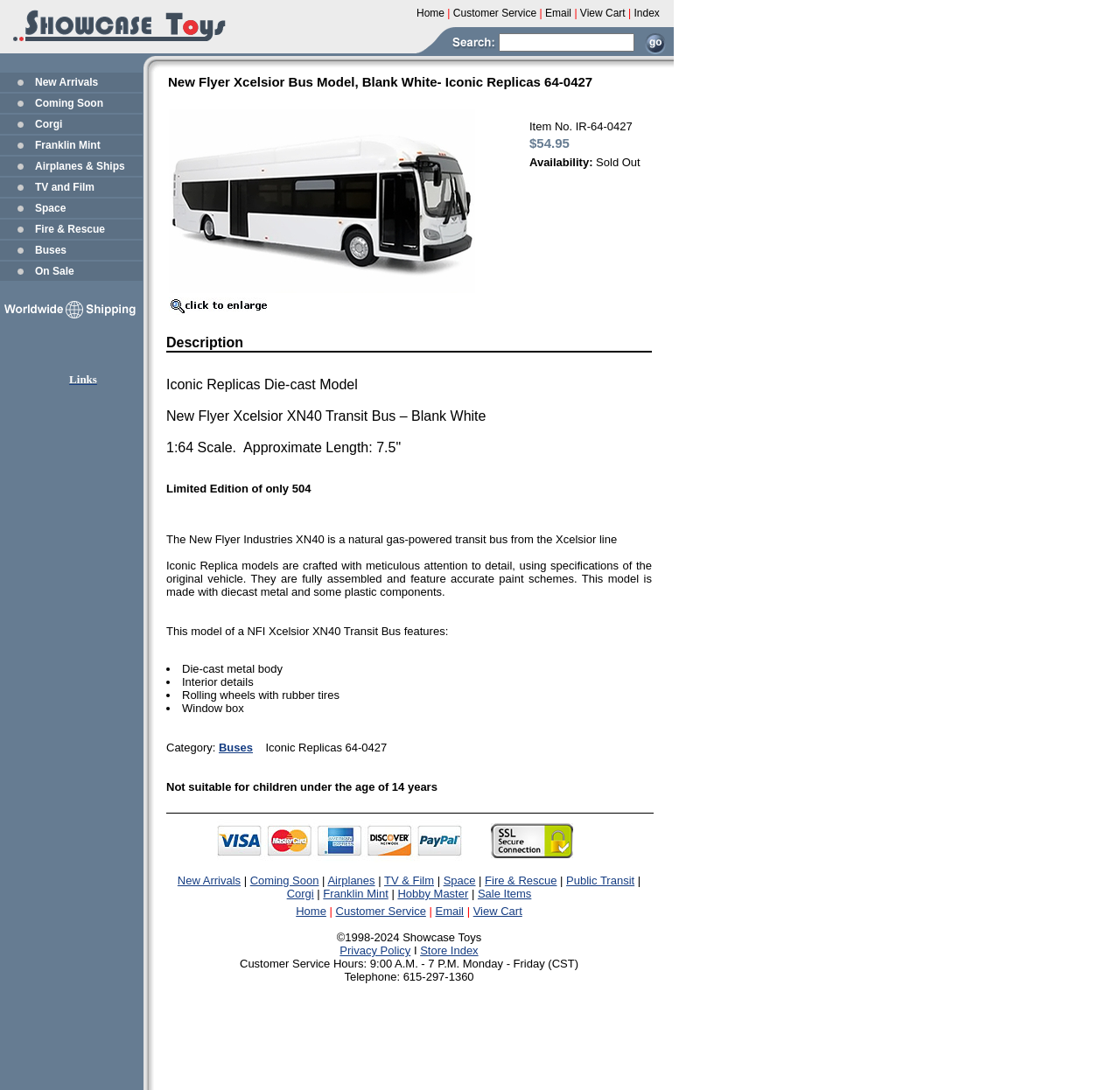Specify the bounding box coordinates for the region that must be clicked to perform the given instruction: "click on the 'Links' link".

[0.062, 0.34, 0.087, 0.354]